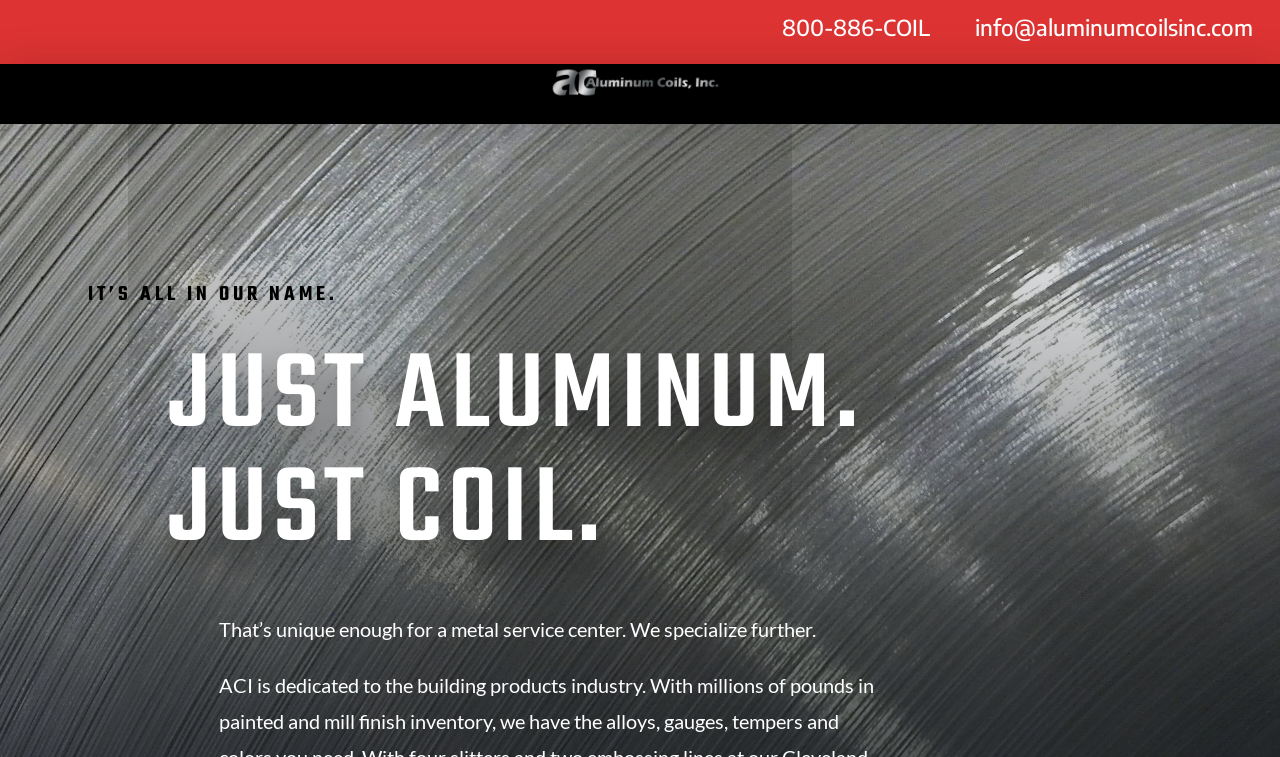How many main sections are on the webpage?
Using the visual information, answer the question in a single word or phrase.

3